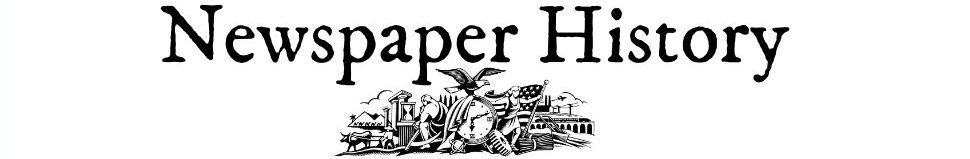Provide an in-depth description of the image you see.

The image features the logo for "Newspaper History," prominently displayed at the top of the webpage. The stylized text is bold and artistic, showcasing the historical significance of newspapers. Accompanying the text is an intricate illustration that captures elements of journalism and media history, depicting various symbols such as a printing press, newspapers, and other related imagery, suggesting a rich exploration of the evolution of printed news. This logo sets the tone for the site's focus on newspaper poetry, offering a glimpse into the past of literary journalism.